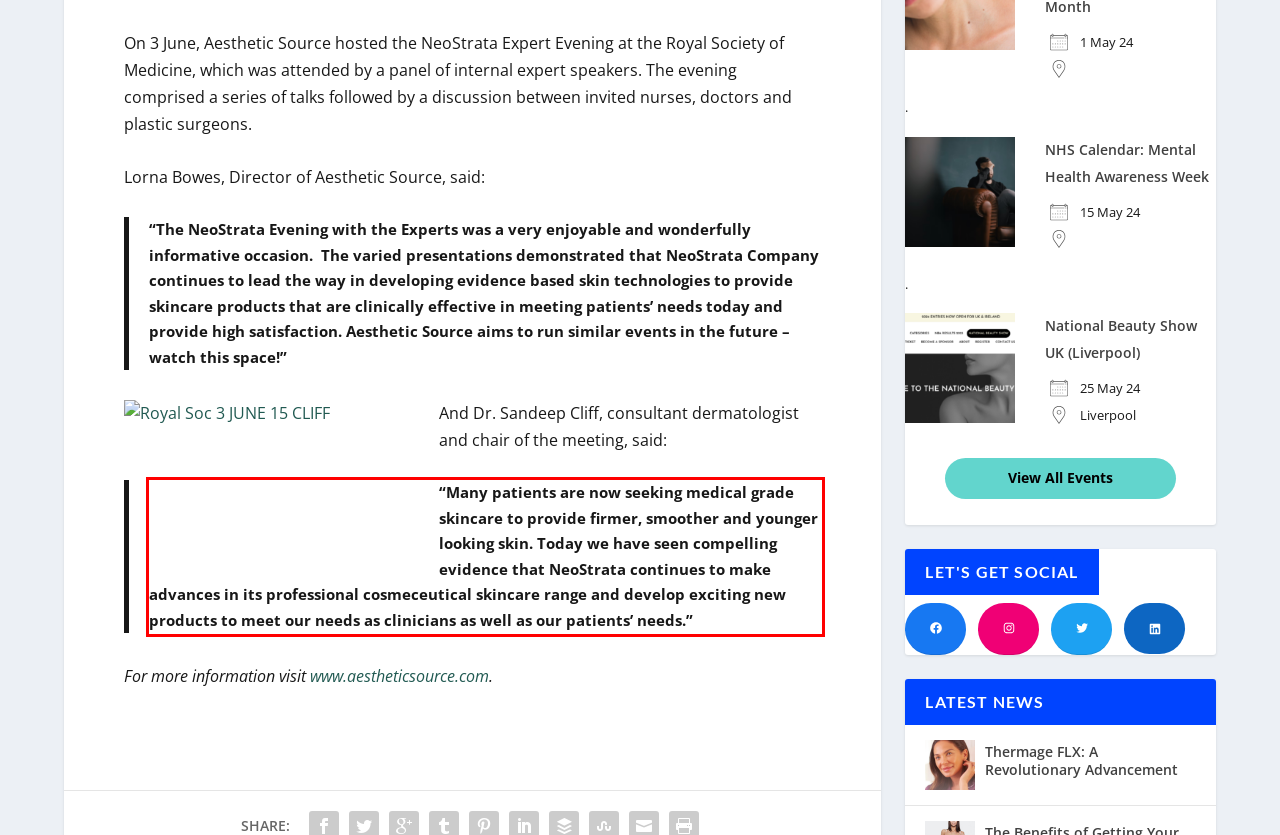Using the provided webpage screenshot, recognize the text content in the area marked by the red bounding box.

“Many patients are now seeking medical grade skincare to provide firmer, smoother and younger looking skin. Today we have seen compelling evidence that NeoStrata continues to make advances in its professional cosmeceutical skincare range and develop exciting new products to meet our needs as clinicians as well as our patients’ needs.”